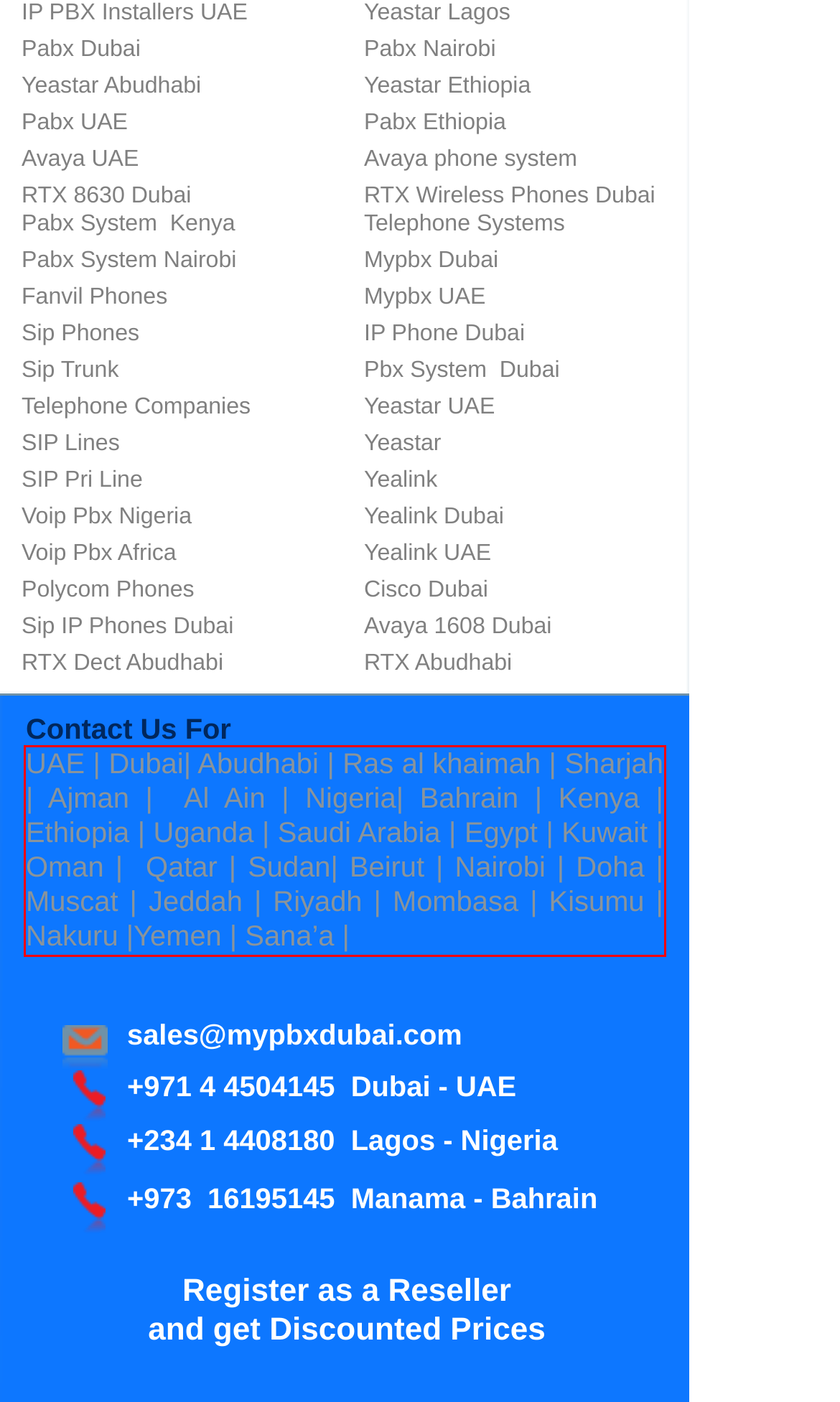Examine the webpage screenshot and use OCR to recognize and output the text within the red bounding box.

UAE | Dubai| Abudhabi | Ras al khaimah | Sharjah | Ajman | Al Ain | Nigeria| Bahrain | Kenya | Ethiopia | Uganda | Saudi Arabia | Egypt | Kuwait | Oman | Qatar | Sudan| Beirut | Nairobi | Doha | Muscat | Jeddah | Riyadh | Mombasa | Kisumu | Nakuru |Yemen | Sana’a |